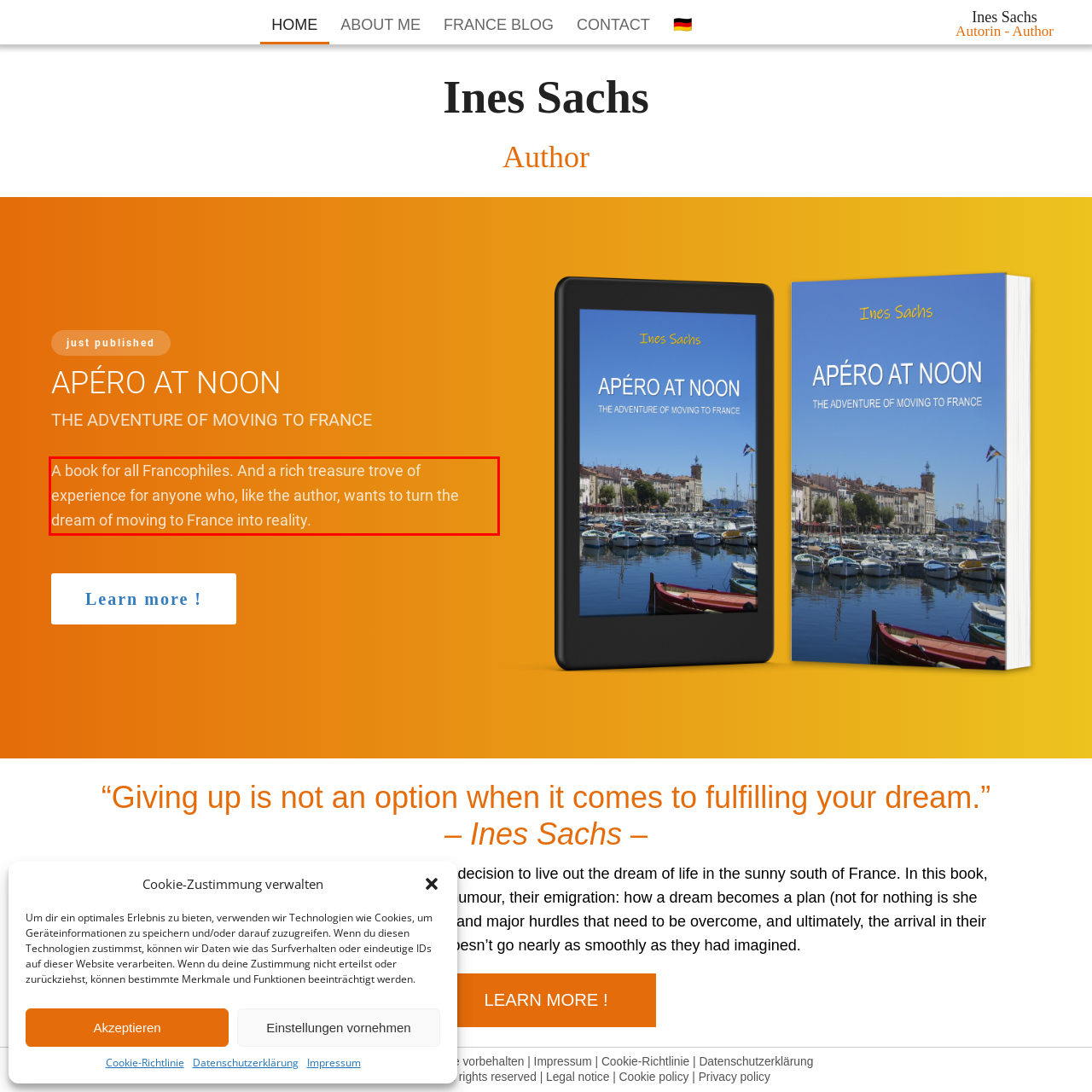Please perform OCR on the UI element surrounded by the red bounding box in the given webpage screenshot and extract its text content.

A book for all Francophiles. And a rich treasure trove of experience for anyone who, like the author, wants to turn the dream of moving to France into reality.